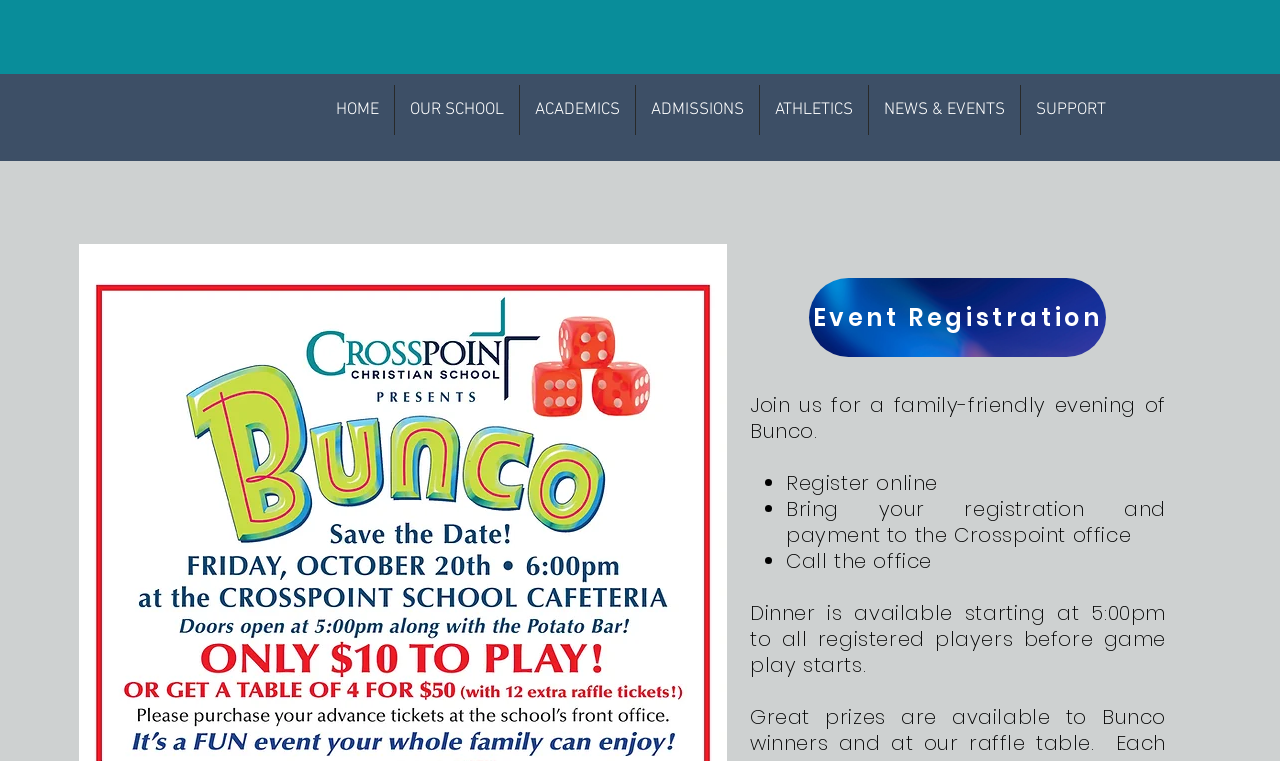Identify the bounding box coordinates of the section to be clicked to complete the task described by the following instruction: "Click Event Registration". The coordinates should be four float numbers between 0 and 1, formatted as [left, top, right, bottom].

[0.632, 0.365, 0.864, 0.469]